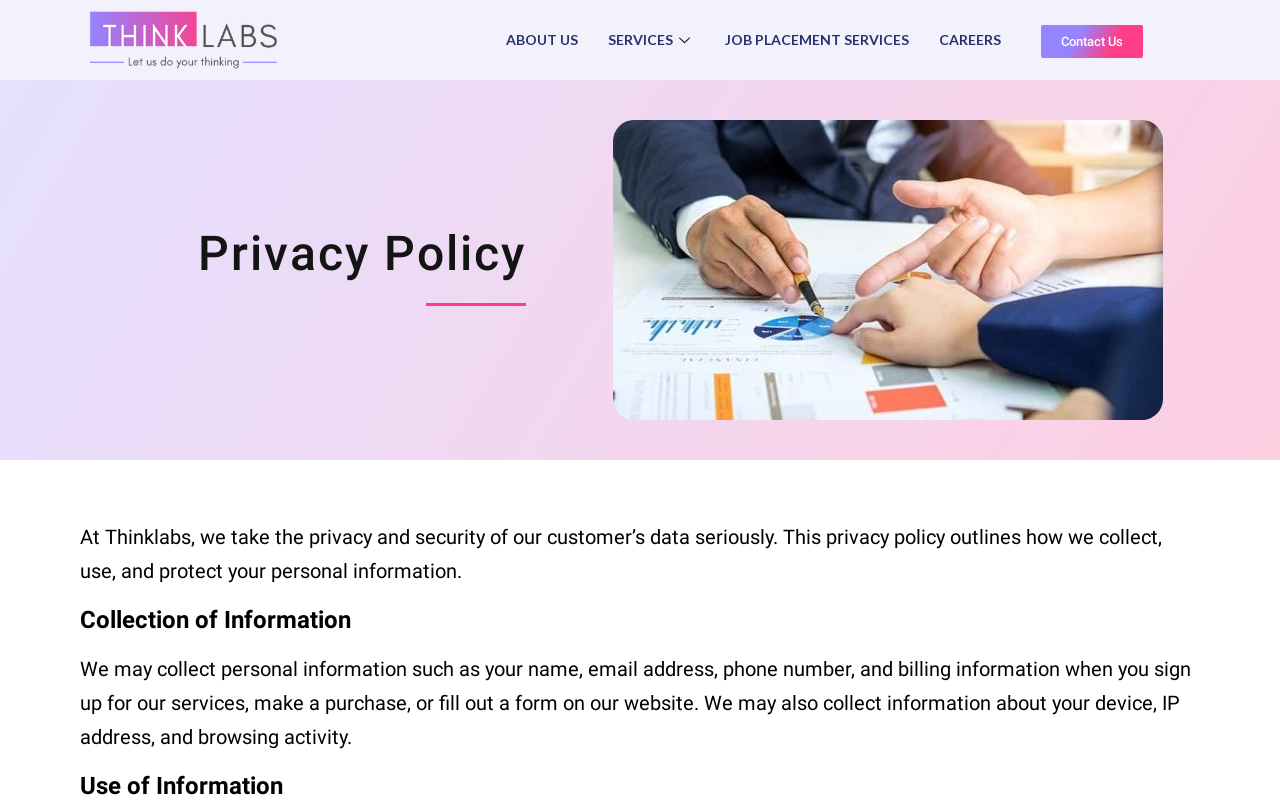Illustrate the webpage with a detailed description.

The webpage is about Thinklabs LLC's privacy policy, with a clear heading "Privacy Policy" at the top center of the page. Below the heading, there is a large image taking up most of the width of the page. 

At the top of the page, there are several links aligned horizontally, including "ABOUT US", "SERVICES", "JOB PLACEMENT SERVICES", and "CAREERS", which are positioned from left to right. On the far right, there is a "Contact Us" link slightly below the other links.

The main content of the page is divided into sections, with headings "Collection of Information" and "Use of Information" positioned below the image. Under each heading, there is a block of text that explains how Thinklabs collects and uses personal information. The text is positioned in the center of the page, with a slight indentation from the left edge.

Overall, the webpage has a simple and organized layout, with clear headings and concise text that explains Thinklabs' privacy policy.